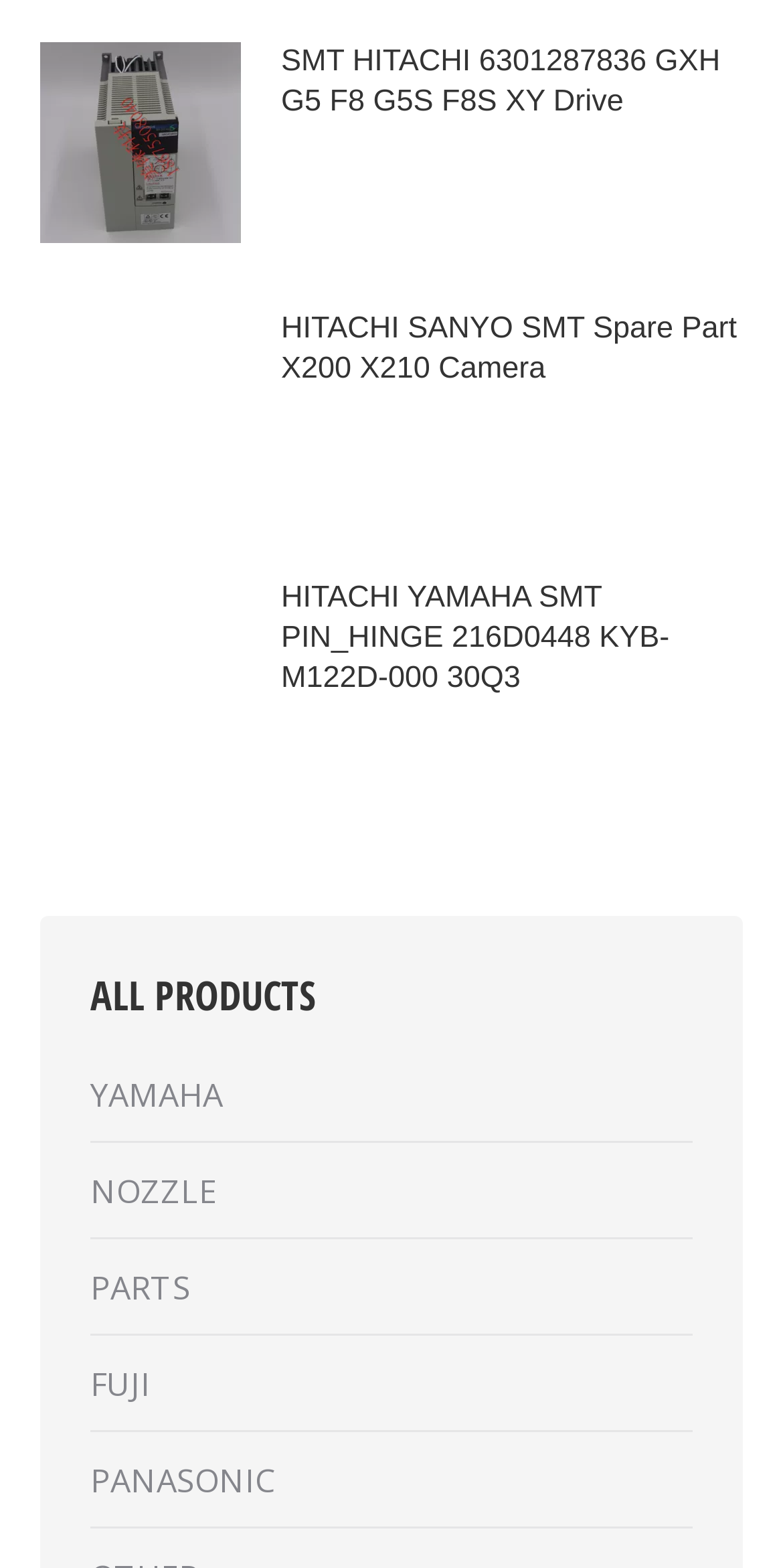Determine the bounding box coordinates of the clickable region to follow the instruction: "Explore NOZZLE parts".

[0.115, 0.742, 0.277, 0.778]